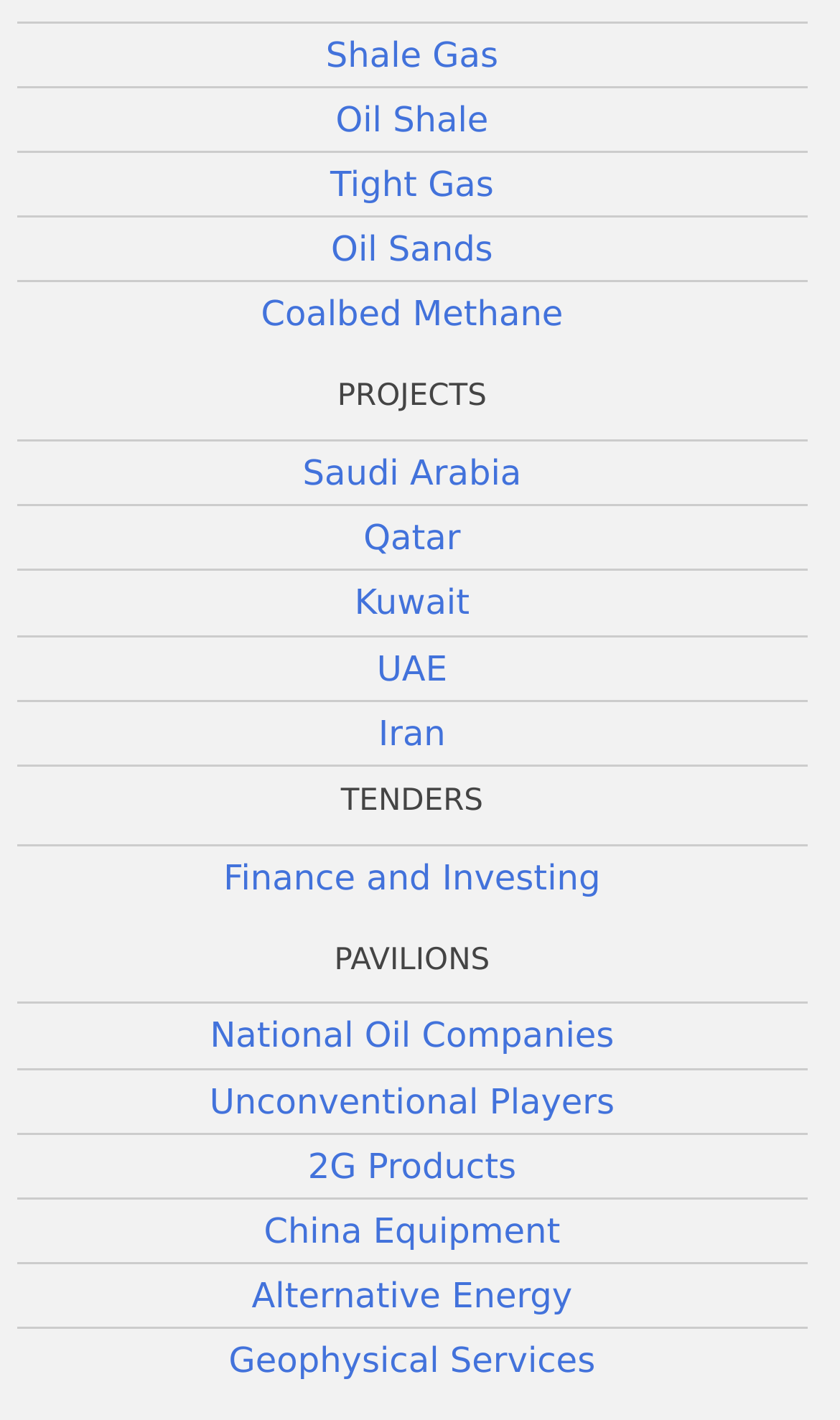Pinpoint the bounding box coordinates of the area that must be clicked to complete this instruction: "Learn about Oil Sands".

[0.394, 0.161, 0.587, 0.19]